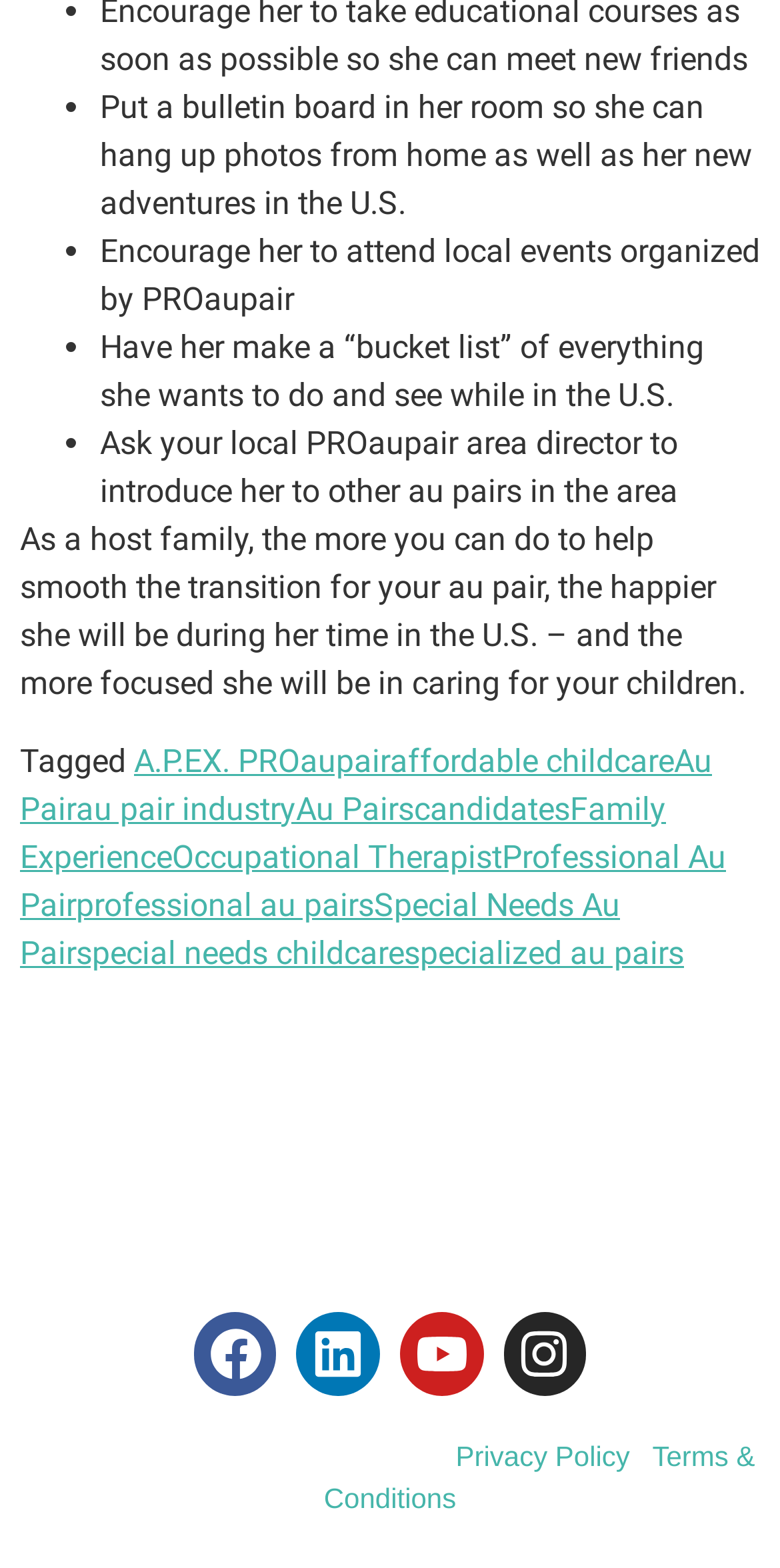Analyze the image and answer the question with as much detail as possible: 
What is PROaupair?

PROaupair is an organization that organizes local events for au pairs, as mentioned in the second bullet point, and also has area directors who can introduce au pairs to others in the area.